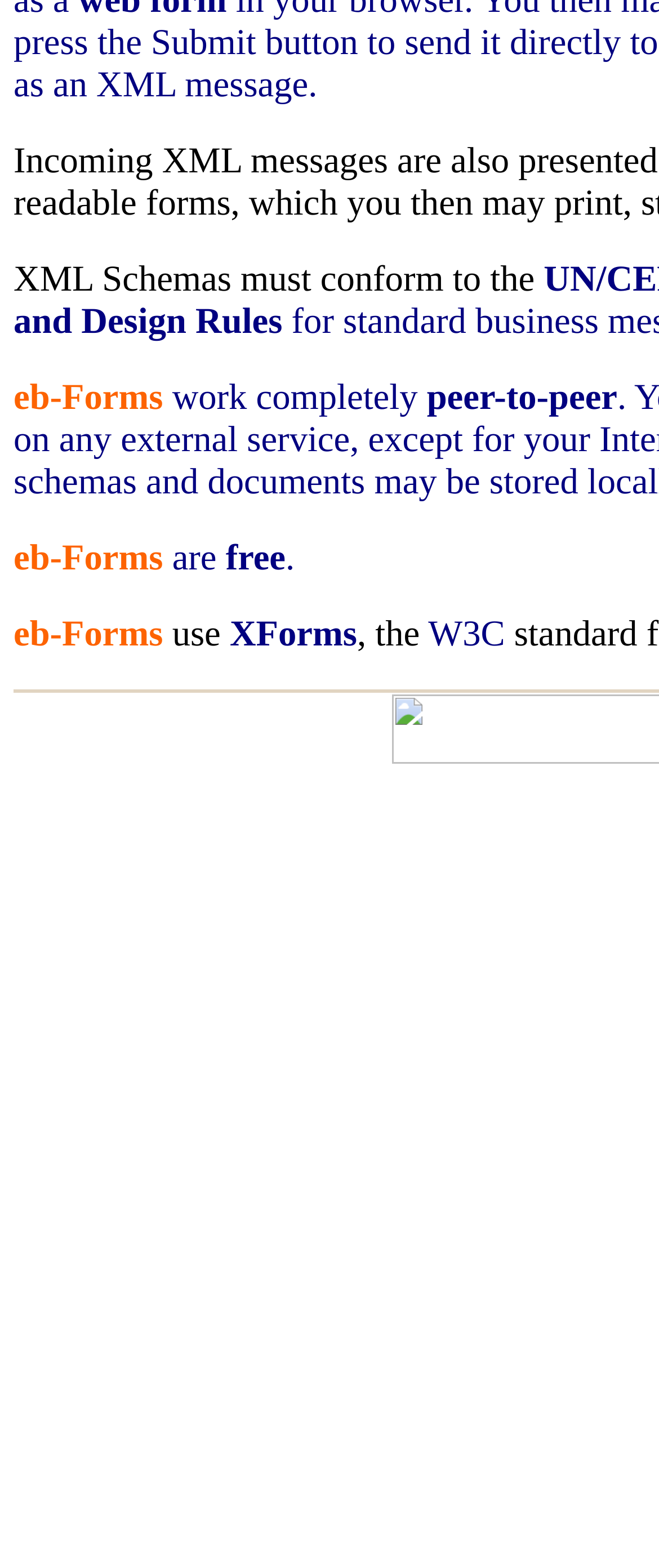Bounding box coordinates are specified in the format (top-left x, top-left y, bottom-right x, bottom-right y). All values are floating point numbers bounded between 0 and 1. Please provide the bounding box coordinate of the region this sentence describes: Terms & Conditions

None